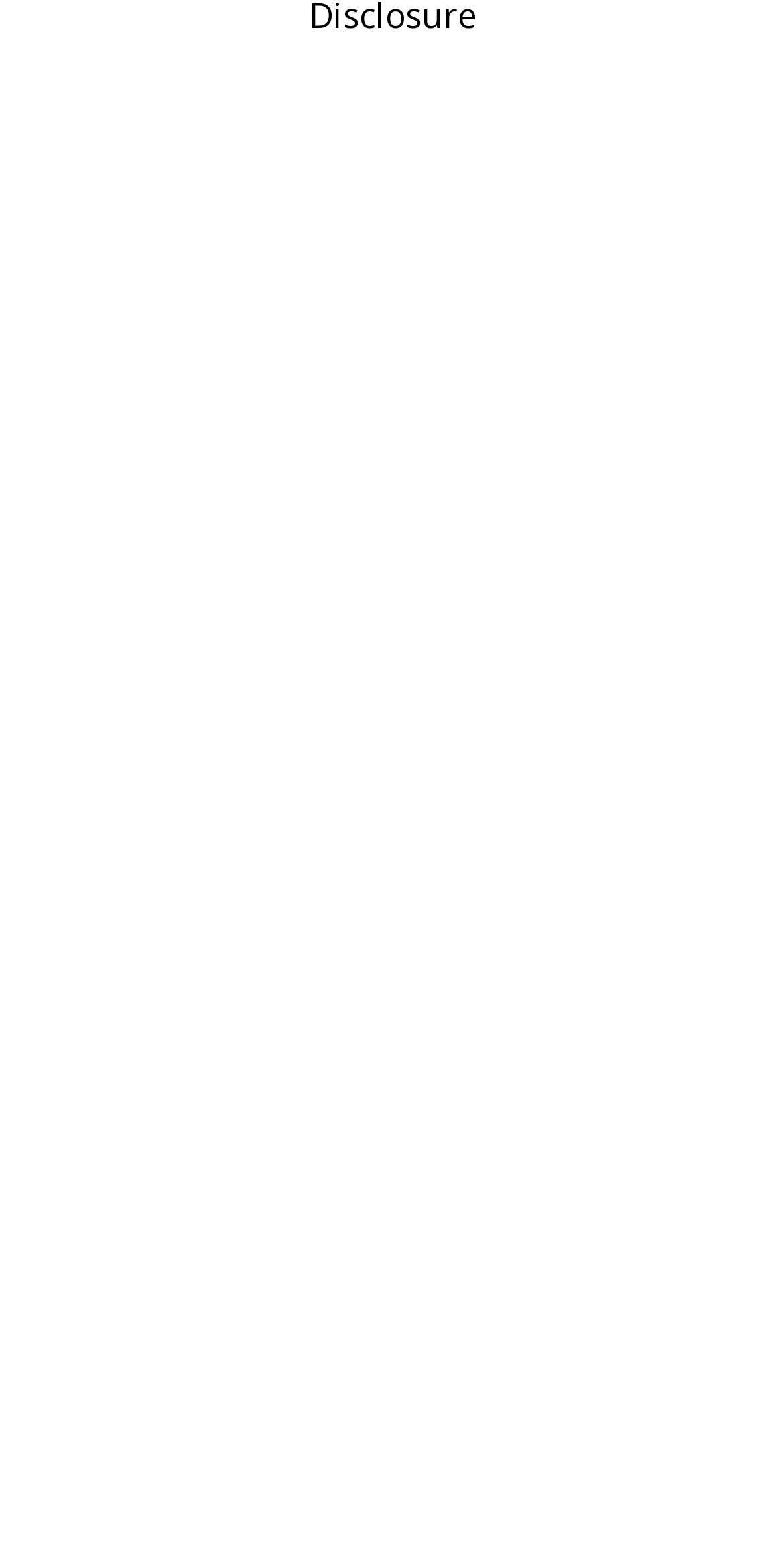Please specify the bounding box coordinates of the element that should be clicked to execute the given instruction: 'visit 1Of1CardsForSale.com'. Ensure the coordinates are four float numbers between 0 and 1, expressed as [left, top, right, bottom].

[0.25, 0.06, 0.75, 0.09]